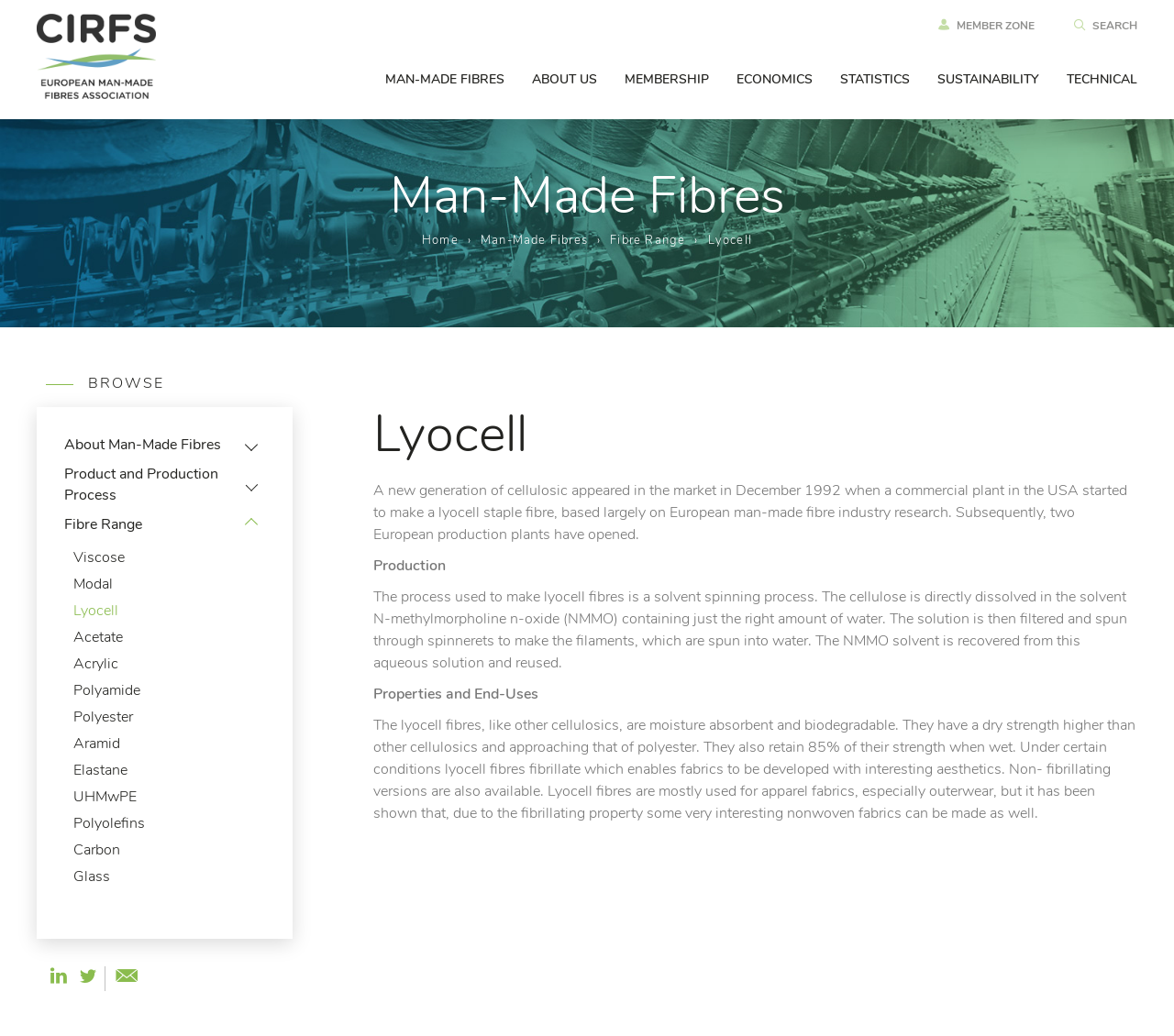Determine the bounding box coordinates of the clickable element to achieve the following action: 'Click on 'Fair Use Permission''. Provide the coordinates as four float values between 0 and 1, formatted as [left, top, right, bottom].

None